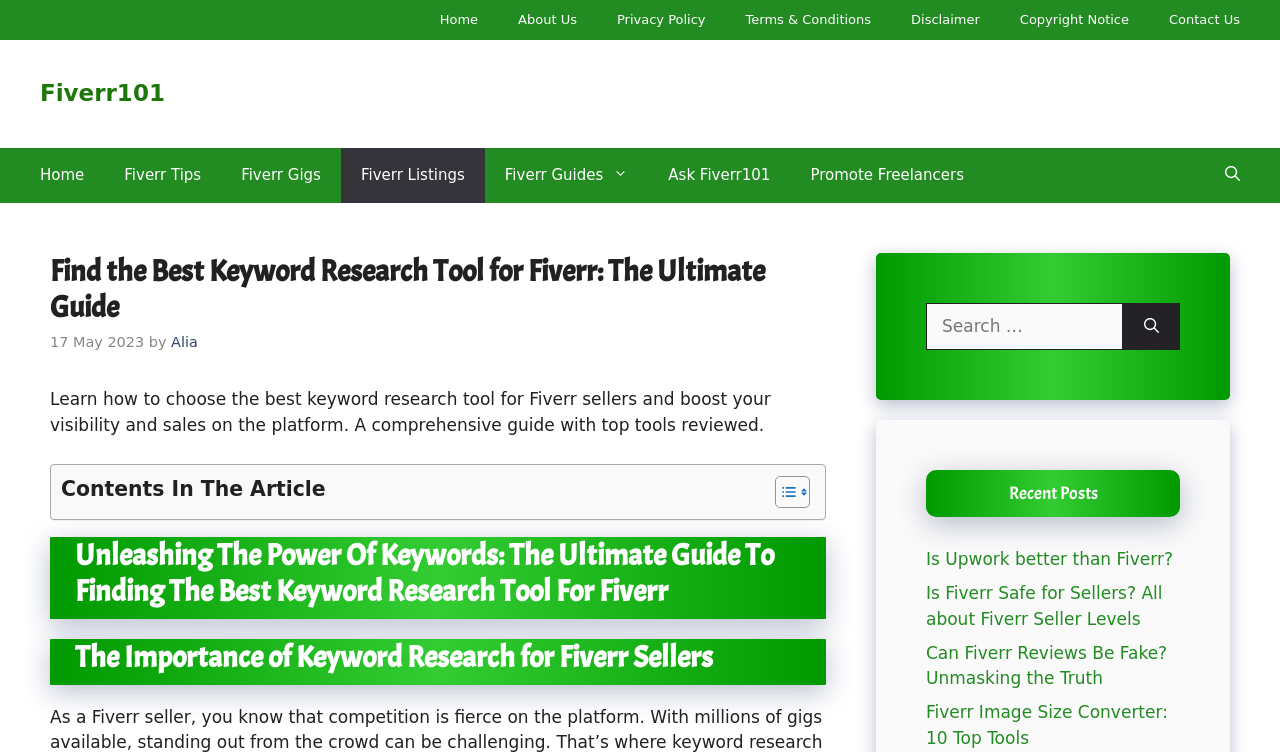Please specify the bounding box coordinates of the clickable region necessary for completing the following instruction: "Search for something". The coordinates must consist of four float numbers between 0 and 1, i.e., [left, top, right, bottom].

None